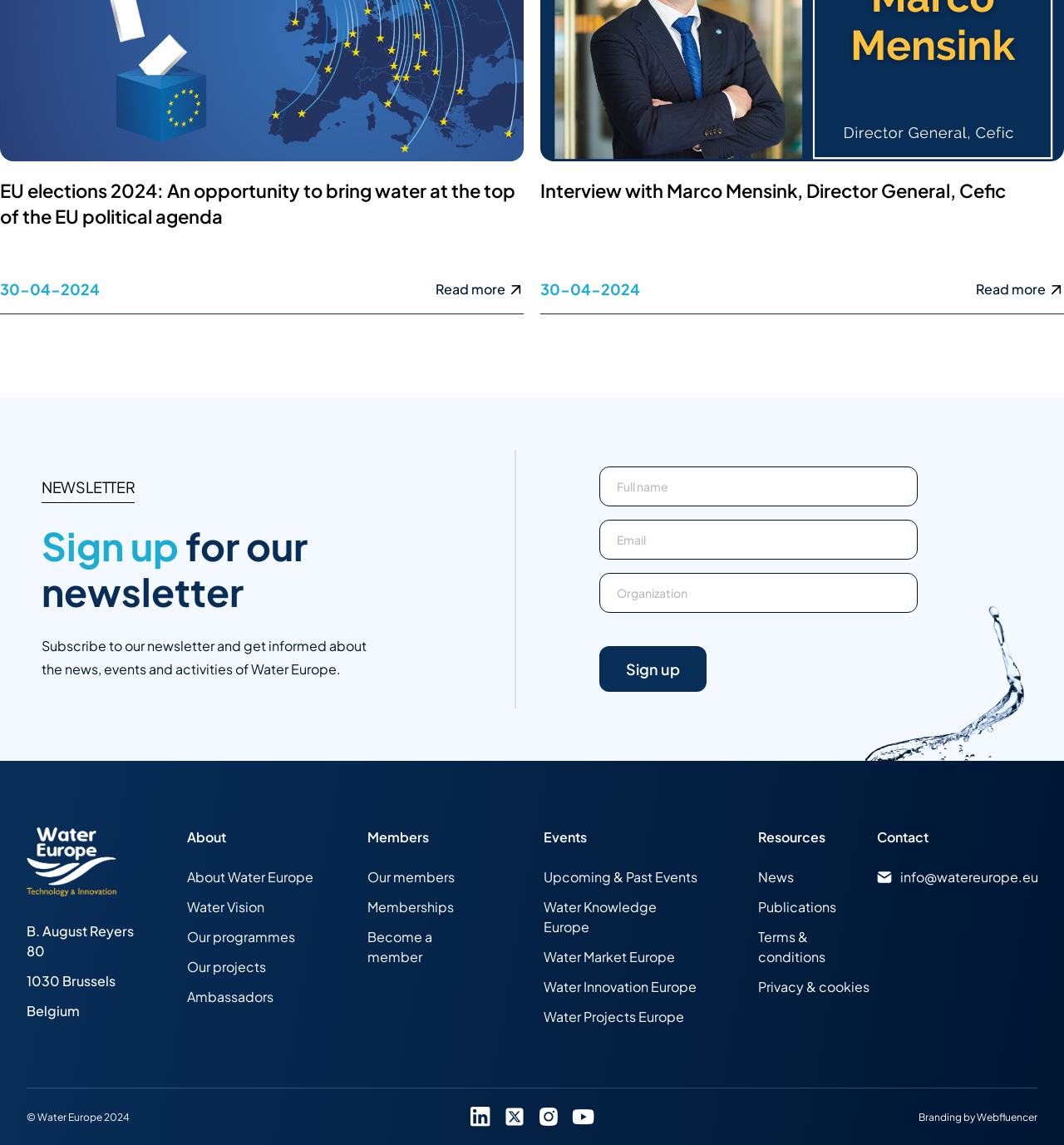Based on the element description: "parent_node: Organization name="form_fields[field_700f039]" placeholder="Organization"", identify the bounding box coordinates for this UI element. The coordinates must be four float numbers between 0 and 1, listed as [left, top, right, bottom].

[0.563, 0.501, 0.862, 0.535]